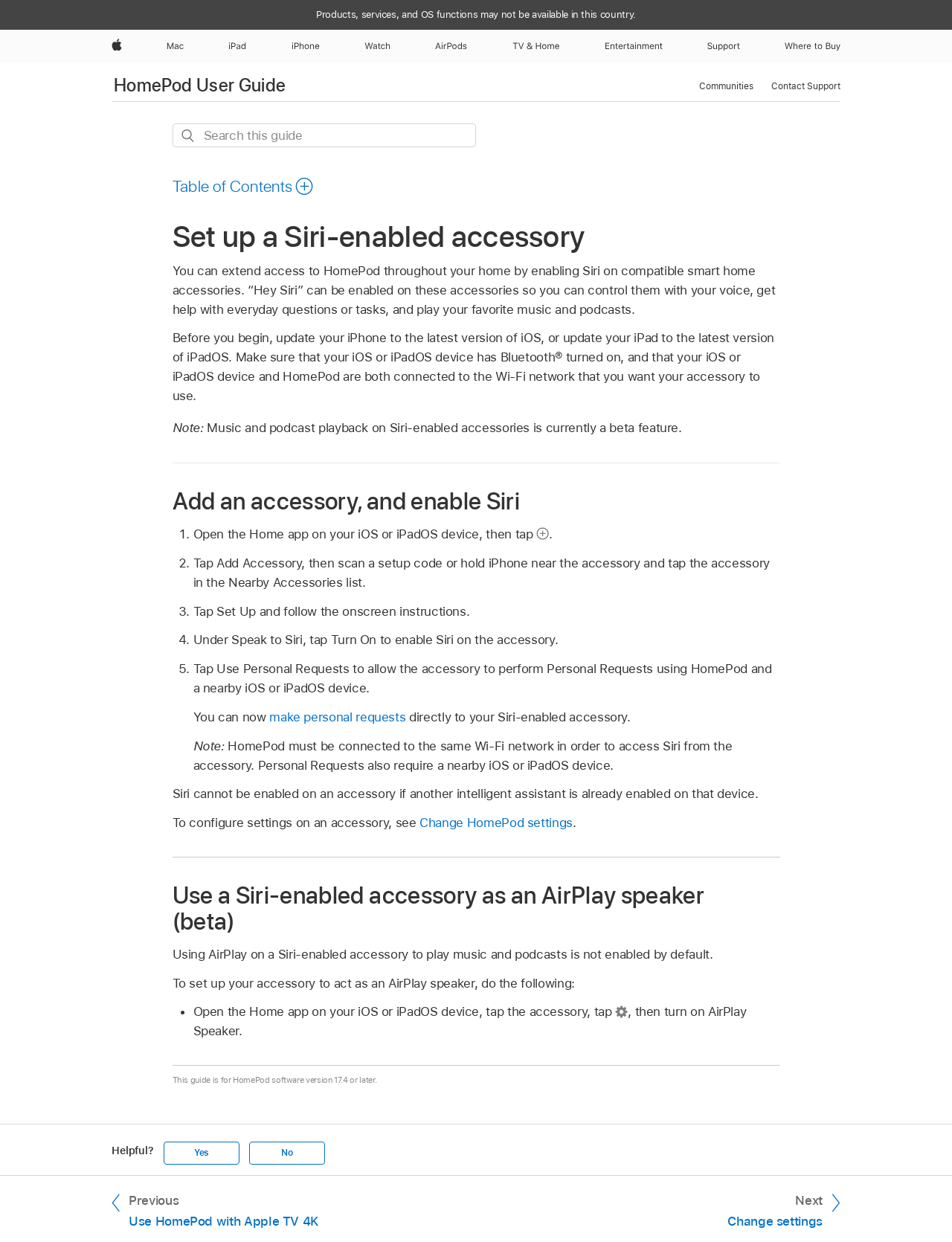Please locate the clickable area by providing the bounding box coordinates to follow this instruction: "Click Table of Contents".

[0.181, 0.142, 0.33, 0.157]